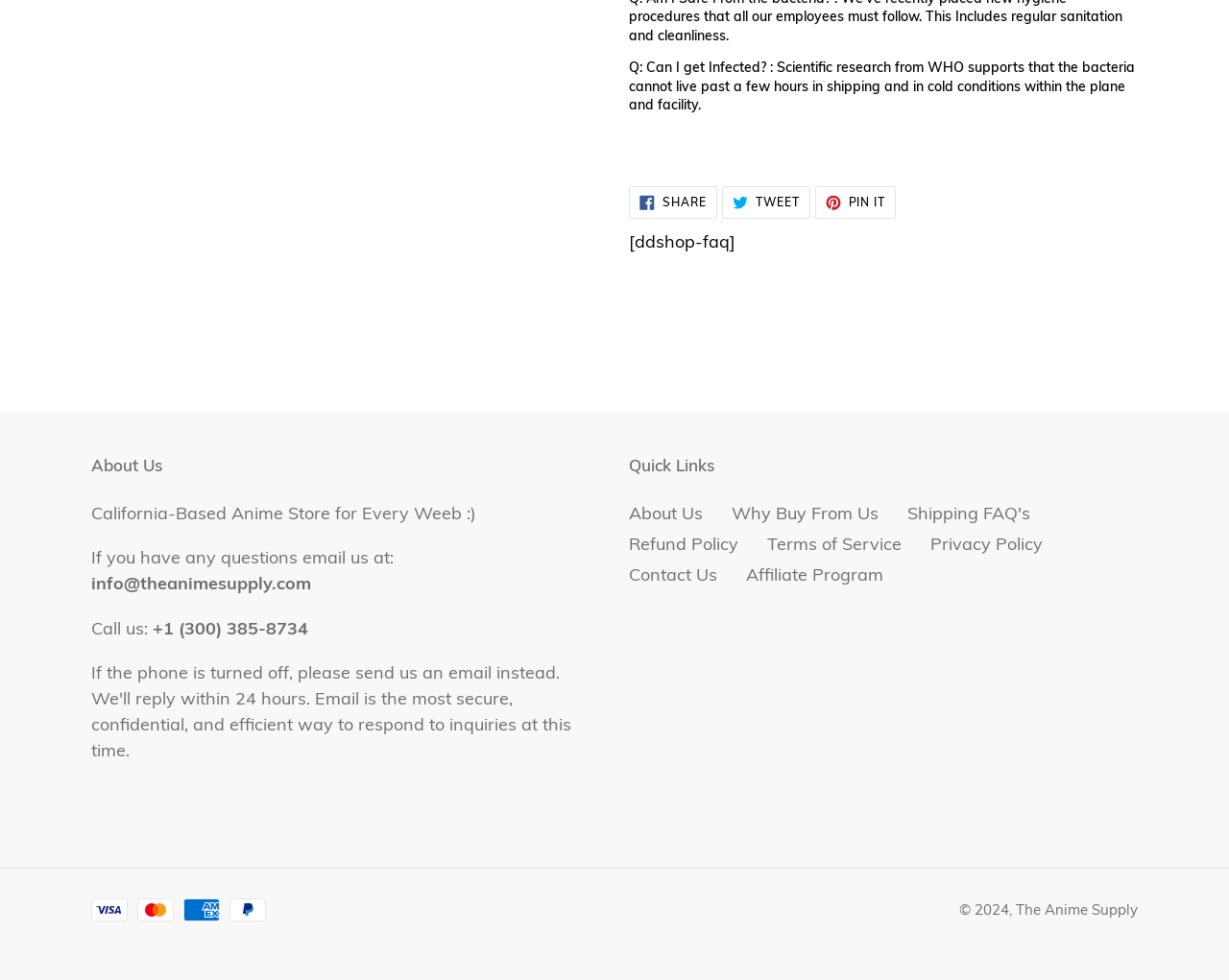Please find and report the bounding box coordinates of the element to click in order to perform the following action: "Pay with PayPal". The coordinates should be expressed as four float numbers between 0 and 1, in the format [left, top, right, bottom].

[0.187, 0.917, 0.216, 0.941]